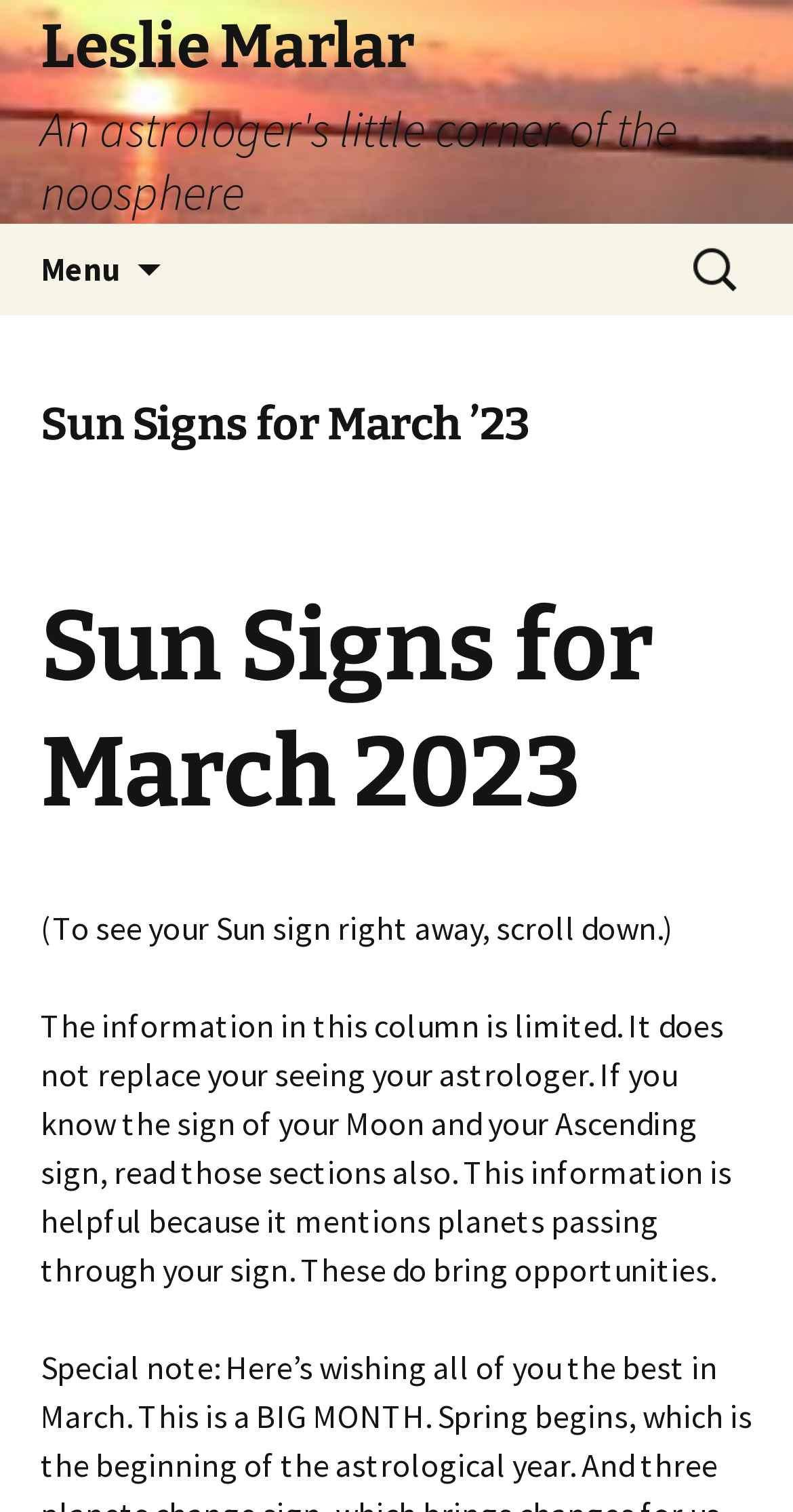What is the warning about the information on the webpage?
Please provide a comprehensive answer based on the visual information in the image.

The webpage has a disclaimer that says 'The information in this column is limited. It does not replace your seeing your astrologer.', which warns users that the information on the webpage should not be considered as a replacement for consulting an astrologer.